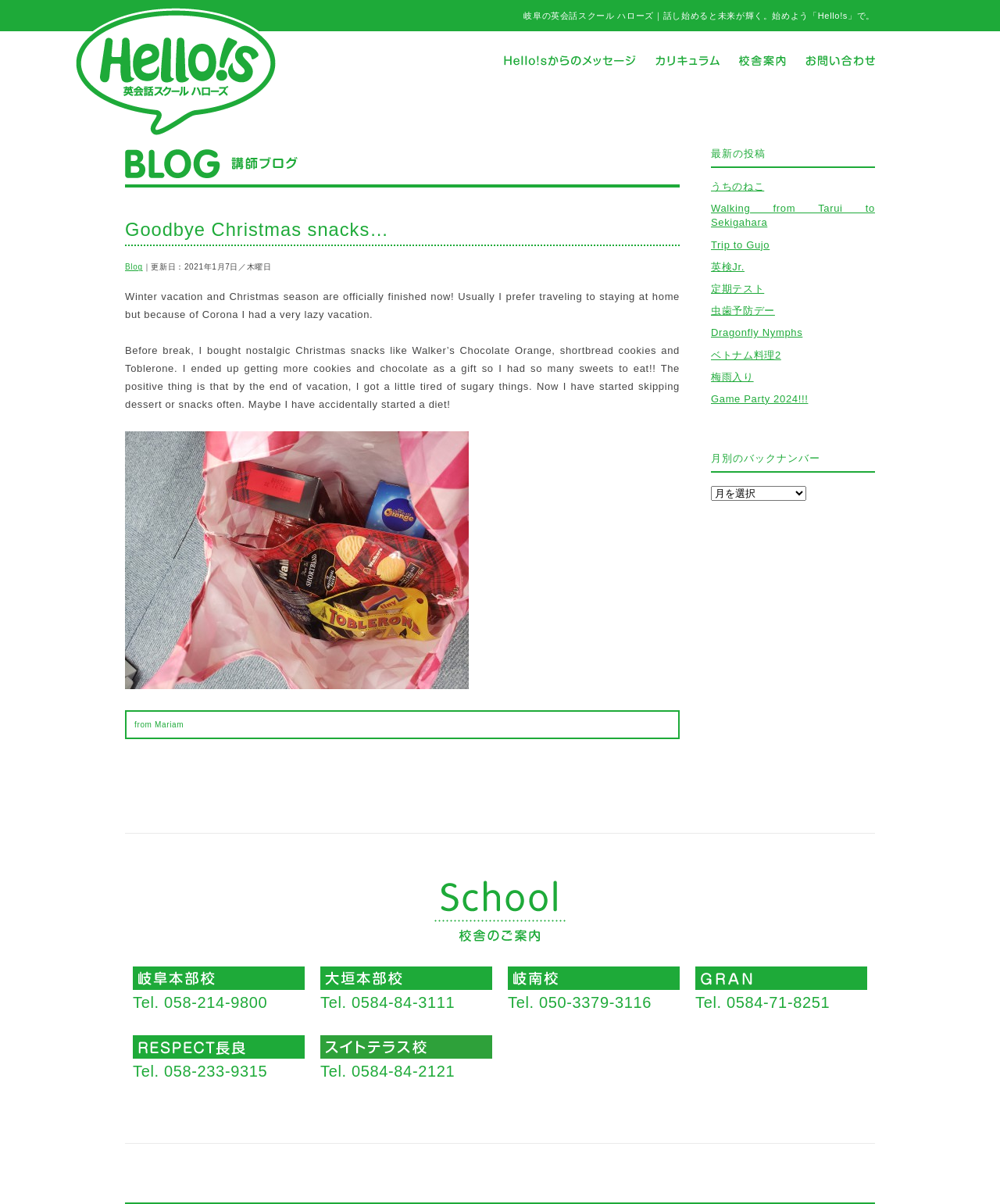Give the bounding box coordinates for the element described as: "Walking from Tarui to Sekigahara".

[0.711, 0.168, 0.875, 0.19]